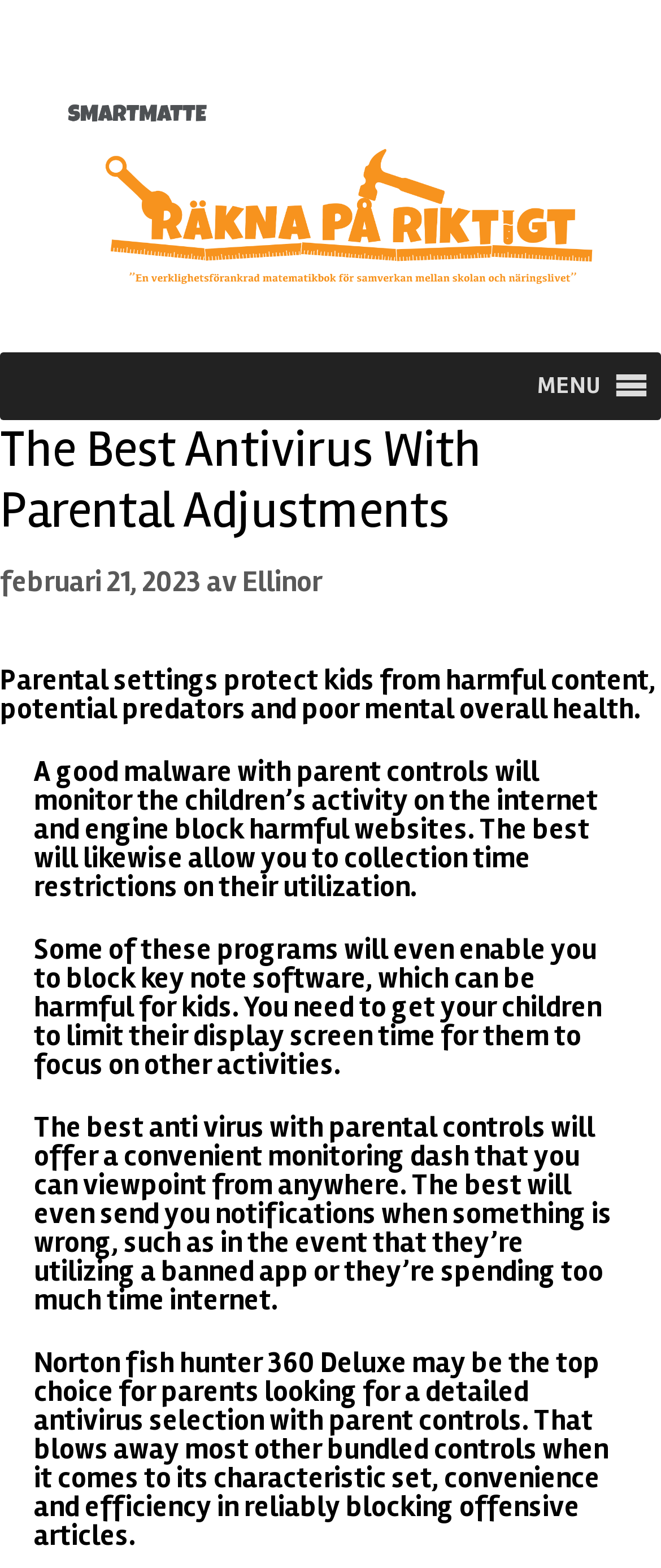What is one of the features of the best antivirus software with parental controls?
Examine the webpage screenshot and provide an in-depth answer to the question.

As mentioned on the webpage, one of the features of the best antivirus software with parental controls is a convenient monitoring dashboard that allows parents to view their child's online activity from anywhere, providing a comprehensive overview of their online behavior.